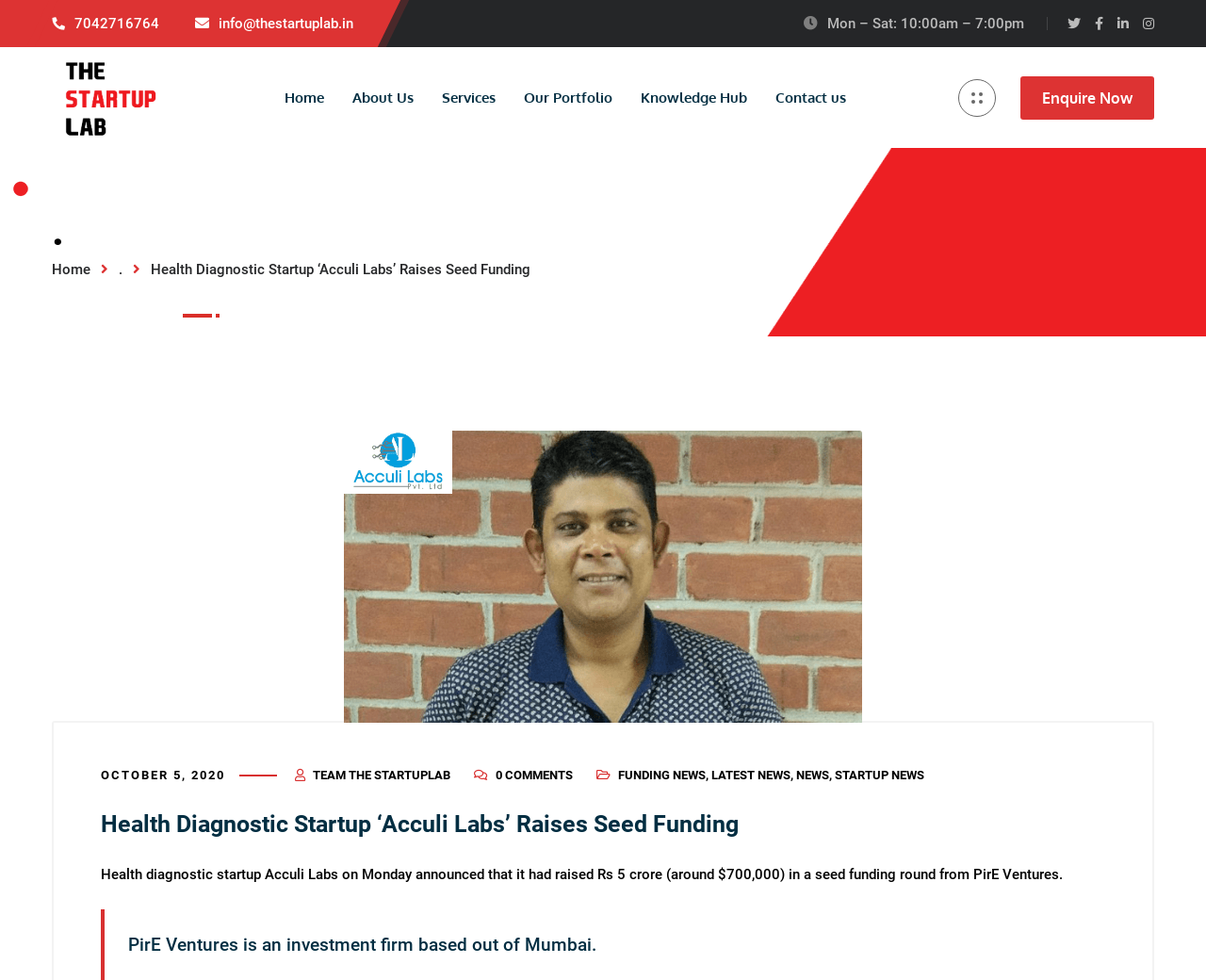Specify the bounding box coordinates of the element's area that should be clicked to execute the given instruction: "Visit the 'Home' page". The coordinates should be four float numbers between 0 and 1, i.e., [left, top, right, bottom].

[0.236, 0.048, 0.268, 0.151]